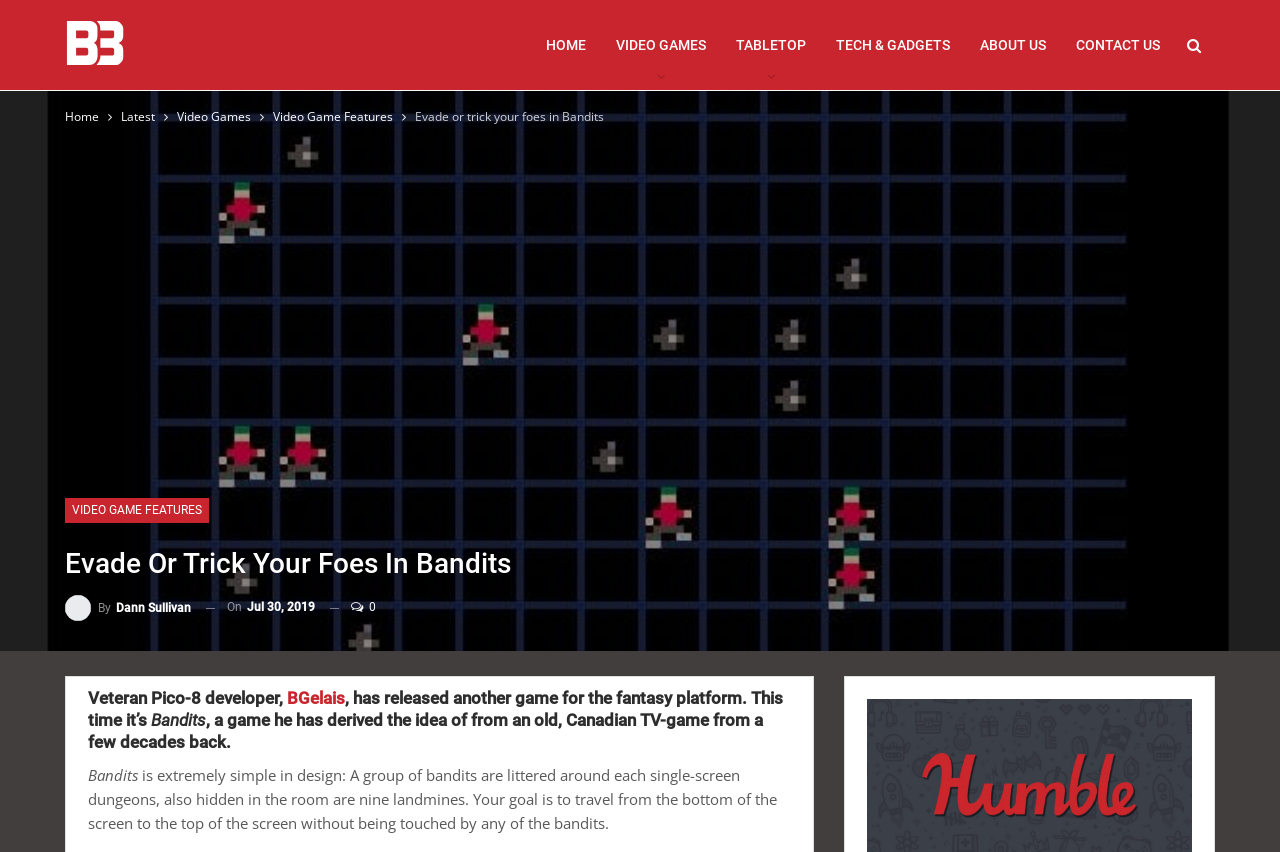Please determine the bounding box coordinates of the section I need to click to accomplish this instruction: "Navigate to HOME page".

[0.415, 0.0, 0.47, 0.106]